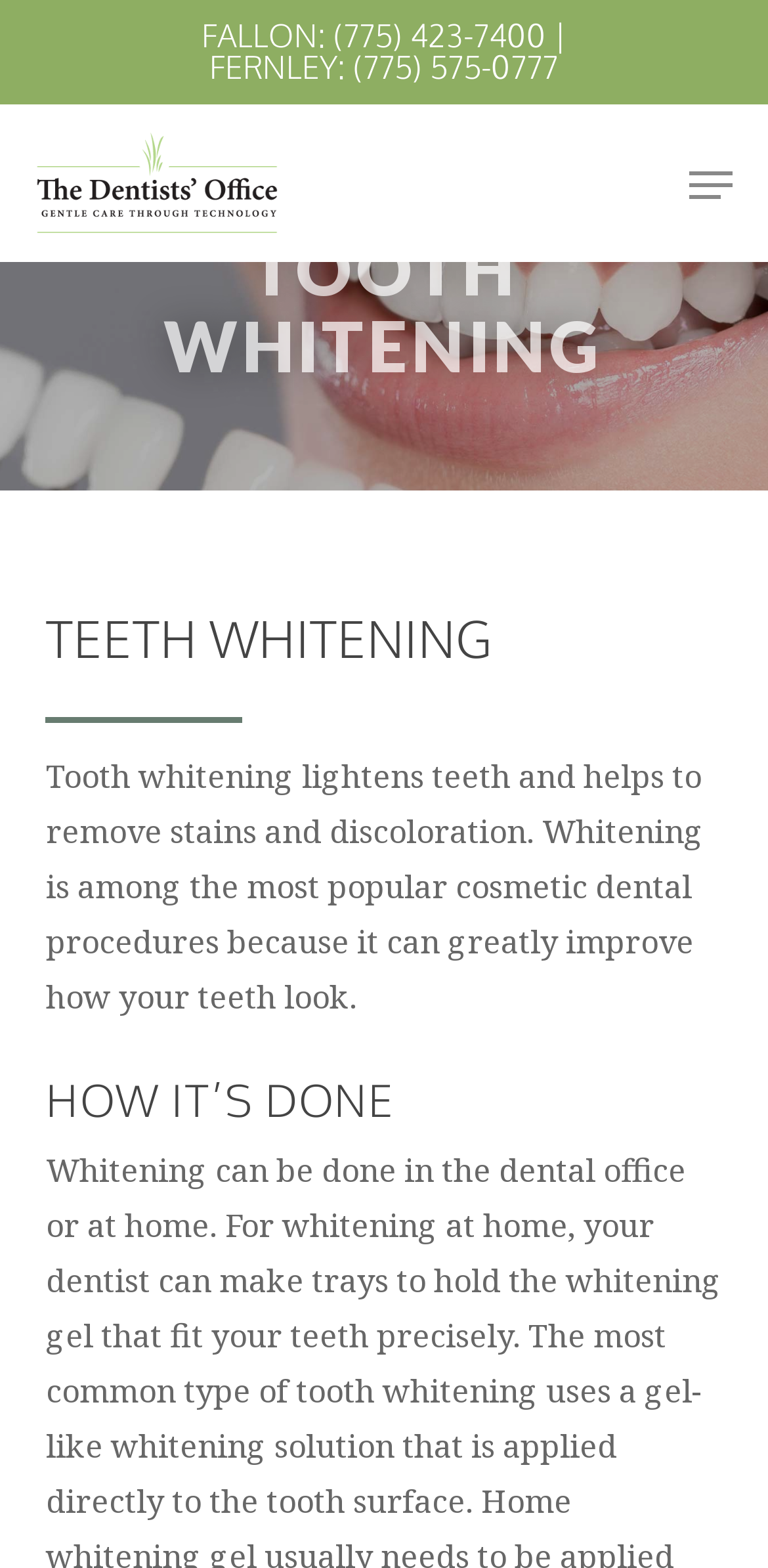Describe the entire webpage, focusing on both content and design.

The webpage is about tooth whitening services offered by The Dentists' Office. At the top left, there is a logo of The Dentists' Office, which is an image with a link to the office's homepage. Below the logo, there are two phone numbers, one for Fallon and one for Fernley, with their corresponding links. 

On the top right, there is a navigation menu link, which is currently collapsed. 

The main content of the webpage is divided into three sections. The first section has a heading "TOOTH WHITENING" and a subheading "TEETH WHITENING". Below the subheading, there is a paragraph of text that explains the benefits of tooth whitening, stating that it can greatly improve the appearance of teeth by removing stains and discoloration. 

The second section has a heading "HOW IT'S DONE", but its content is not provided in the accessibility tree. 

Throughout the webpage, there are a total of five links, including the logo, phone numbers, and the navigation menu. There is one image, which is the logo of The Dentists' Office.